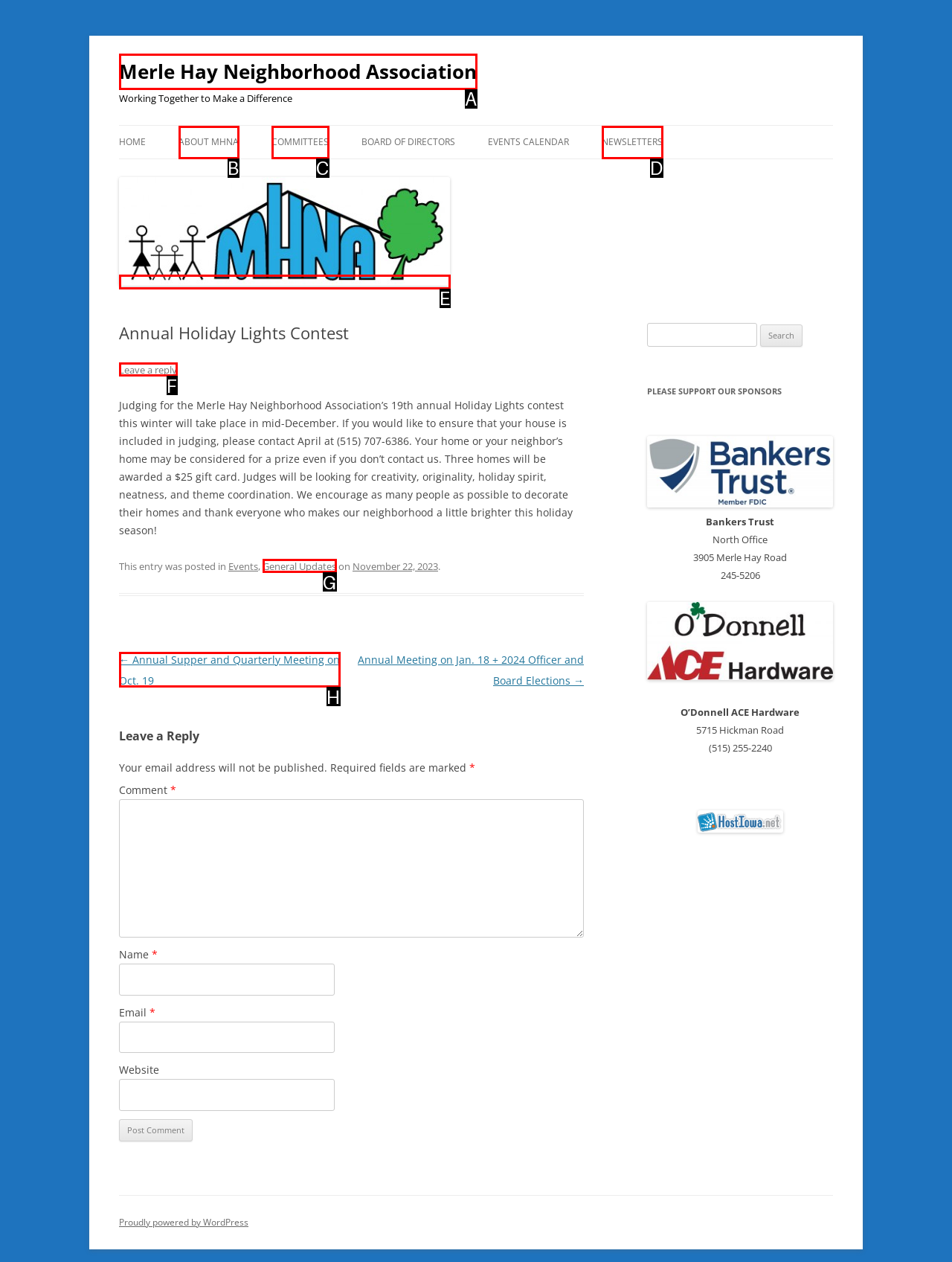Determine which HTML element corresponds to the description: About MHNA. Provide the letter of the correct option.

B